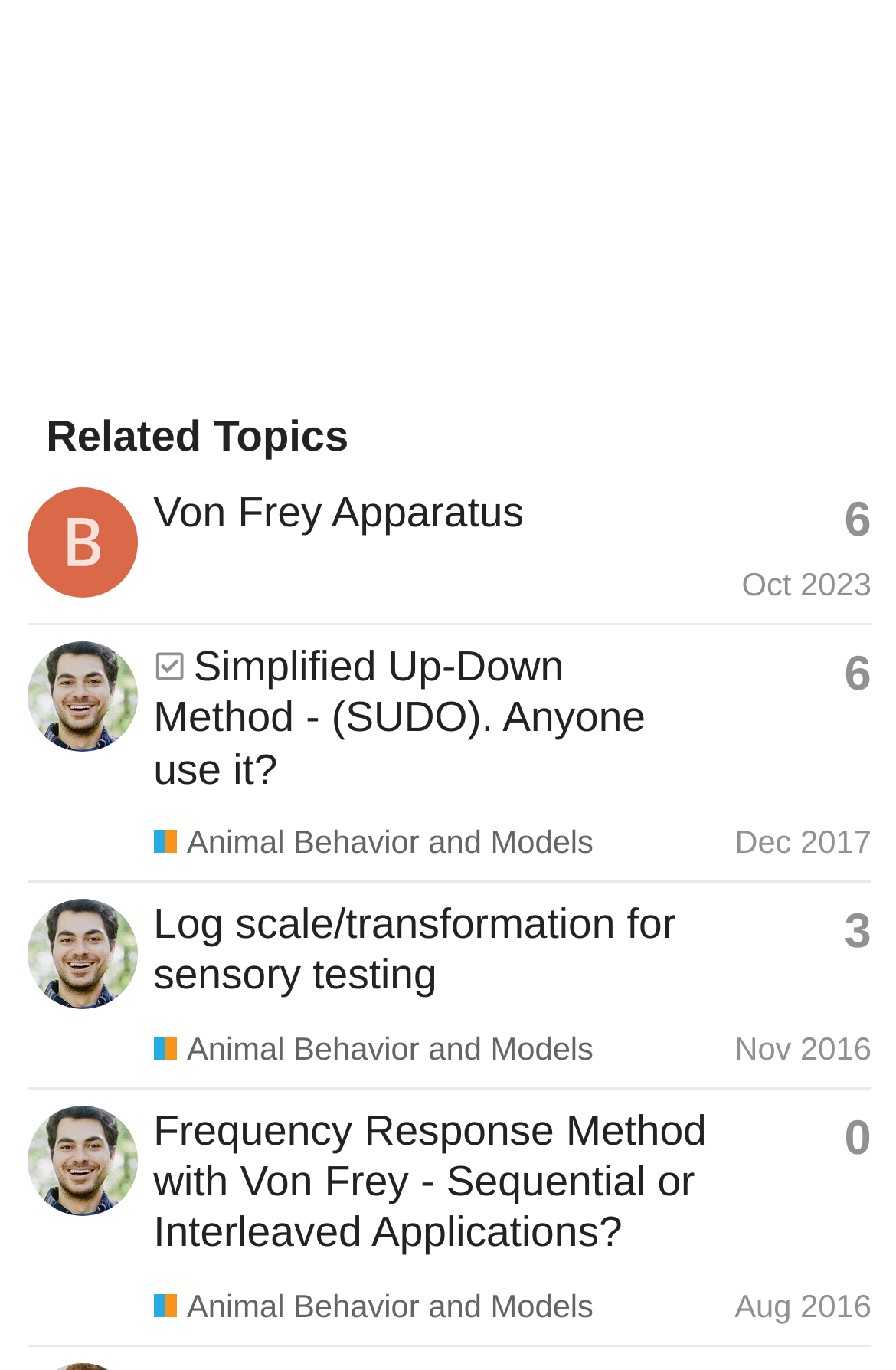Find the bounding box coordinates of the element to click in order to complete this instruction: "Check replies of topic Simplified Up-Down Method - (SUDO). Anyone use it?". The bounding box coordinates must be four float numbers between 0 and 1, denoted as [left, top, right, bottom].

[0.942, 0.476, 0.973, 0.511]